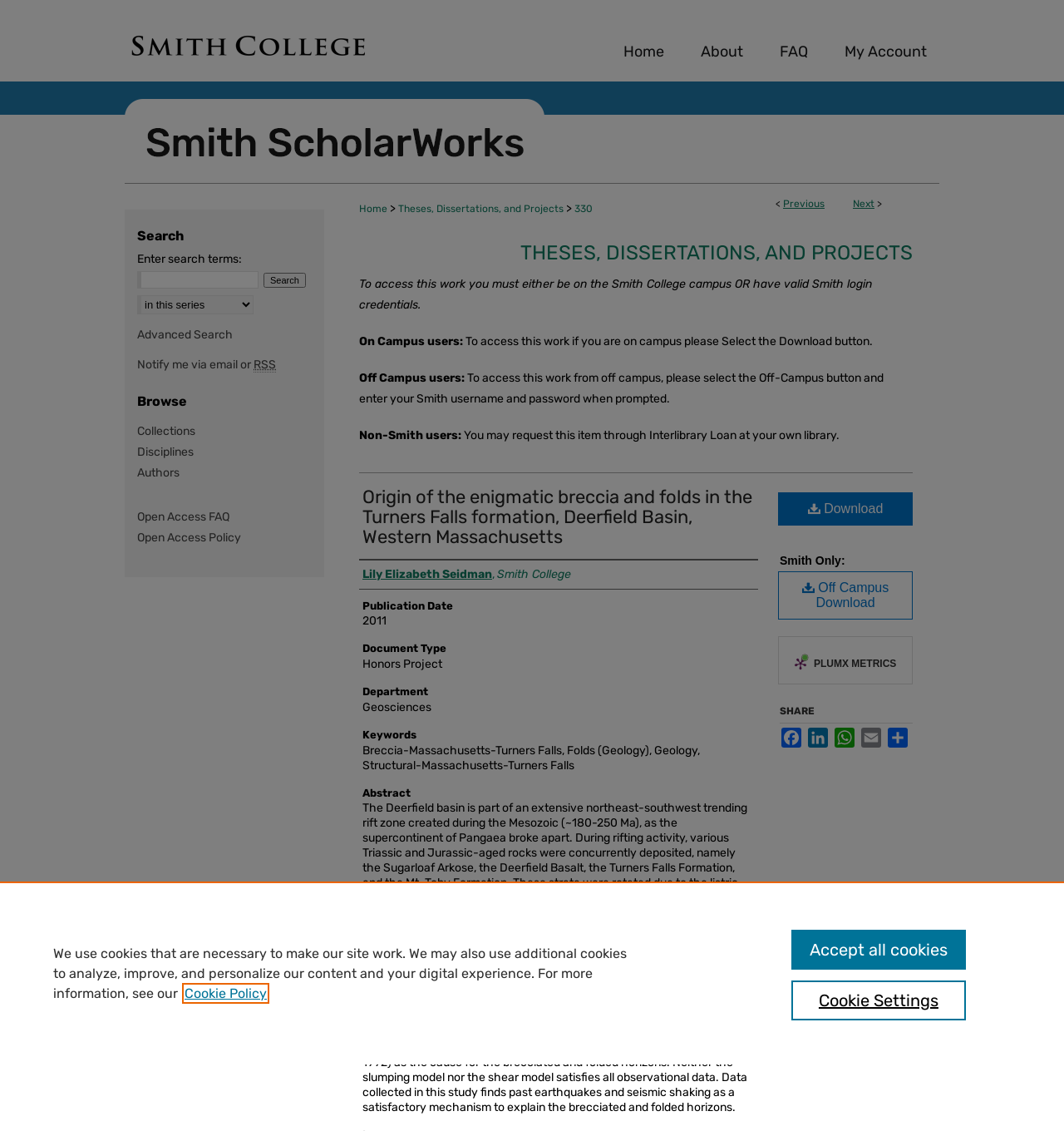Show the bounding box coordinates of the element that should be clicked to complete the task: "Explore the category of Uncategorised".

None